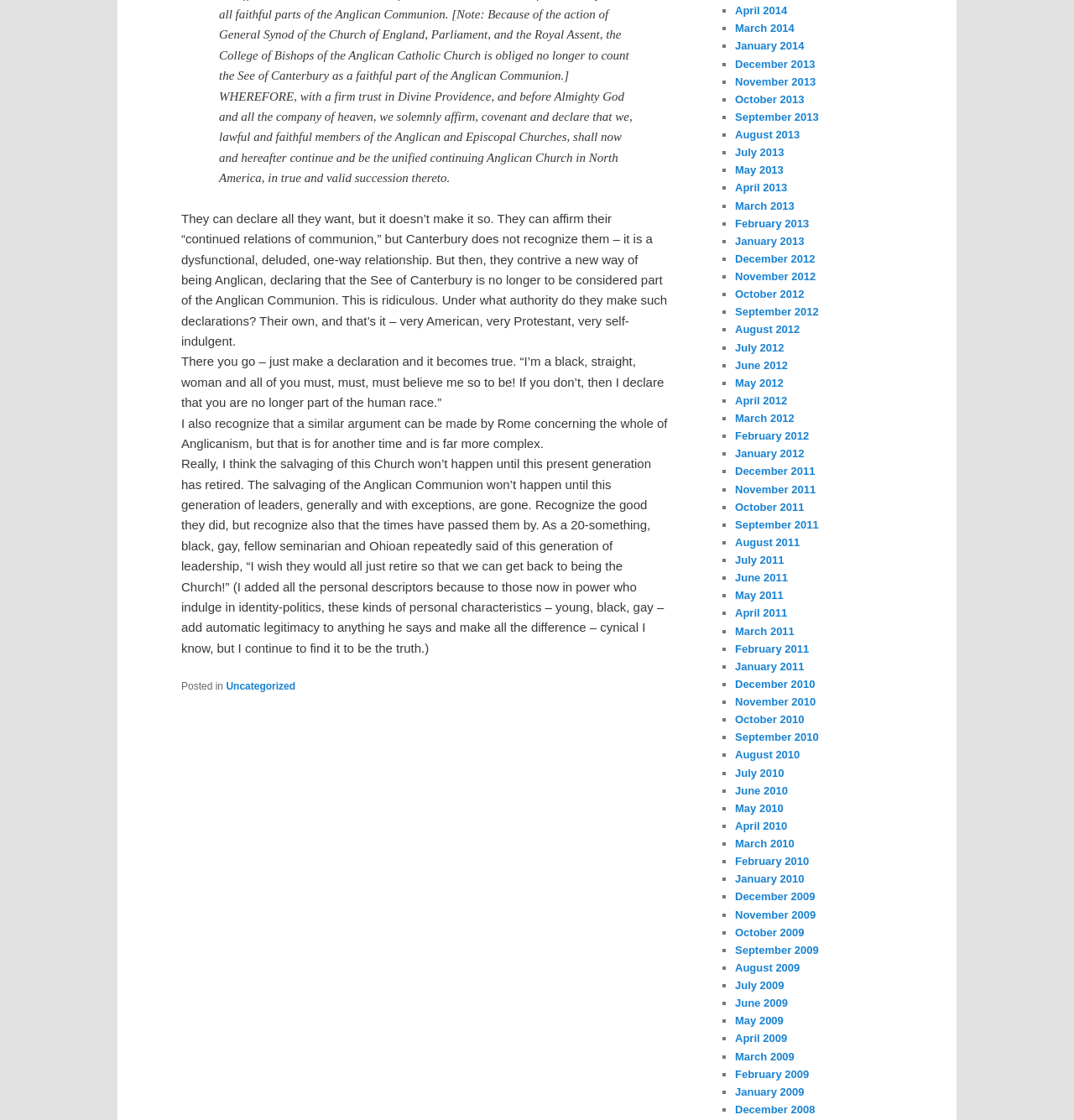What is the author's attitude towards the current generation of leaders in the Anglican Church?
Refer to the image and give a detailed answer to the question.

The author's attitude towards the current generation of leaders in the Anglican Church is critical, as they quote a 20-something seminarian saying that the Church won't be salvaged until the current generation of leaders retires.